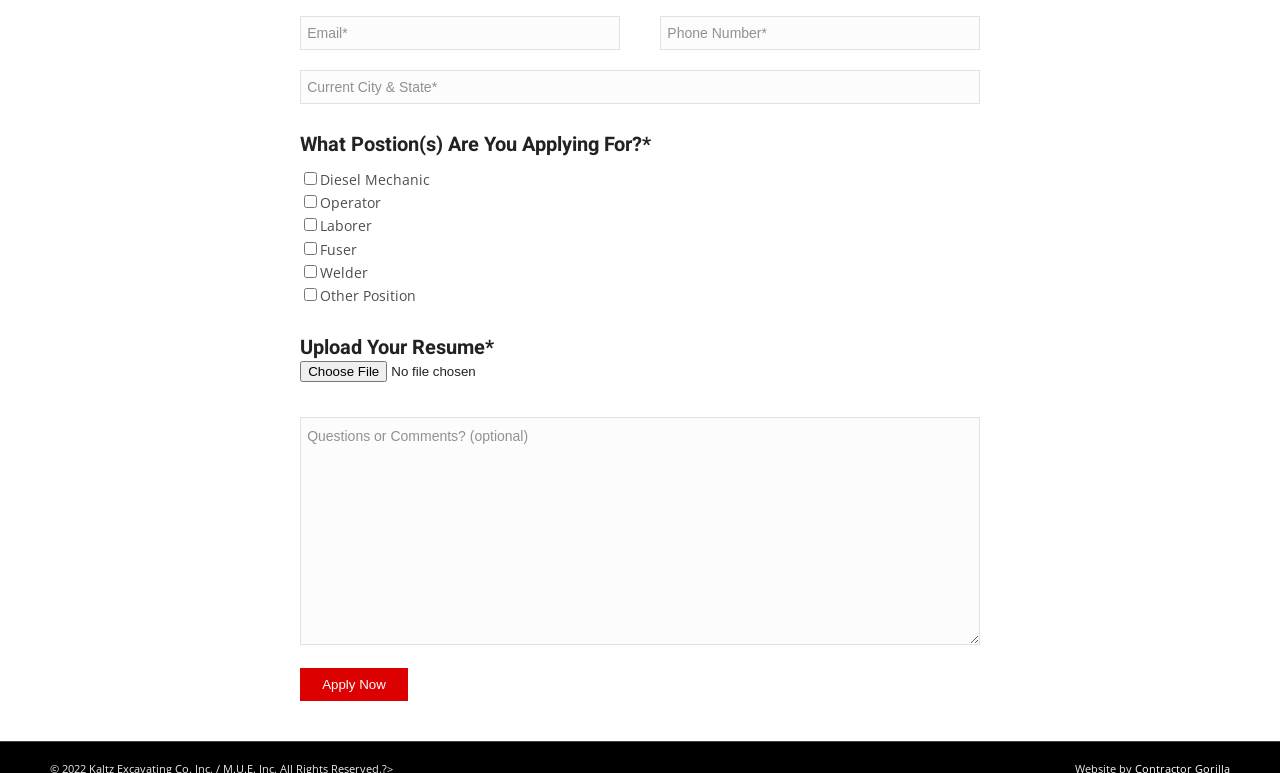Calculate the bounding box coordinates for the UI element based on the following description: "name="your-phone" placeholder="Phone Number*"". Ensure the coordinates are four float numbers between 0 and 1, i.e., [left, top, right, bottom].

[0.516, 0.021, 0.765, 0.065]